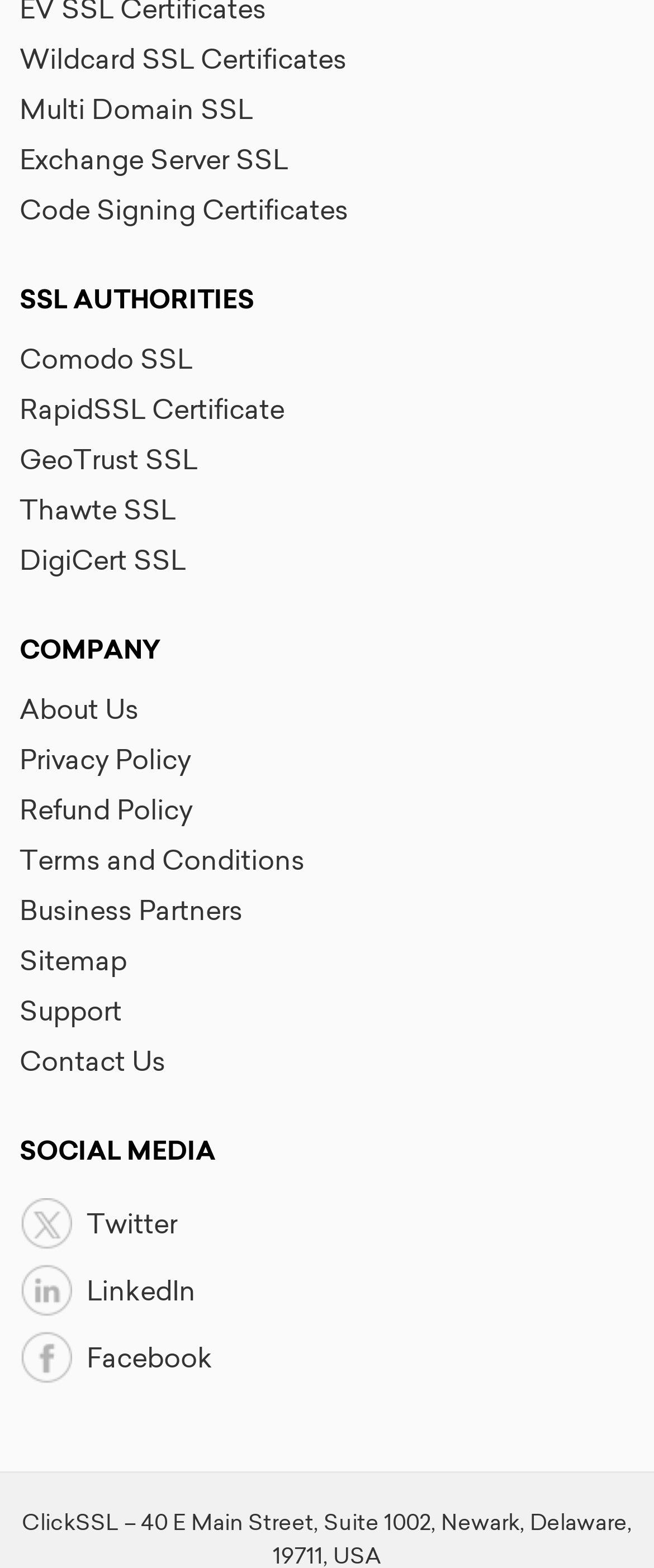Given the content of the image, can you provide a detailed answer to the question?
What is the last link in the 'COMPANY' section?

I looked at the links under the 'COMPANY' heading and found that the last link is 'Sitemap'.